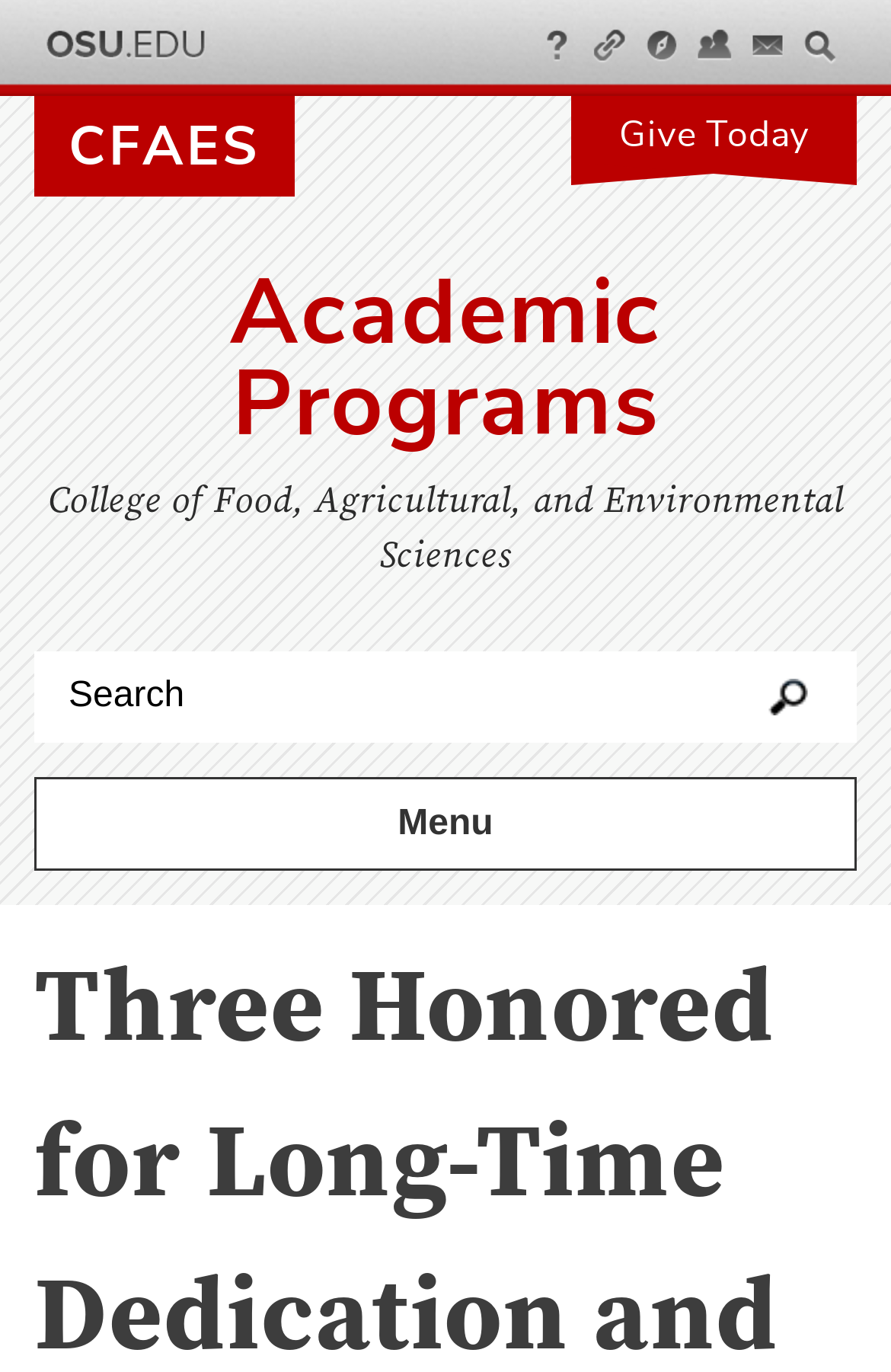Could you locate the bounding box coordinates for the section that should be clicked to accomplish this task: "get help".

[0.595, 0.015, 0.654, 0.053]